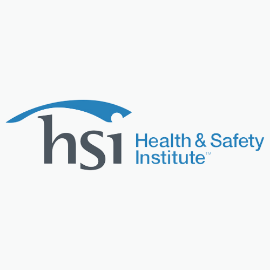What is the font style of the 'hsi' initials?
Respond to the question with a well-detailed and thorough answer.

The question asks about the font style of the 'hsi' initials in the logo. The caption describes the font as modern and stylized, indicating a contemporary and artistic design.